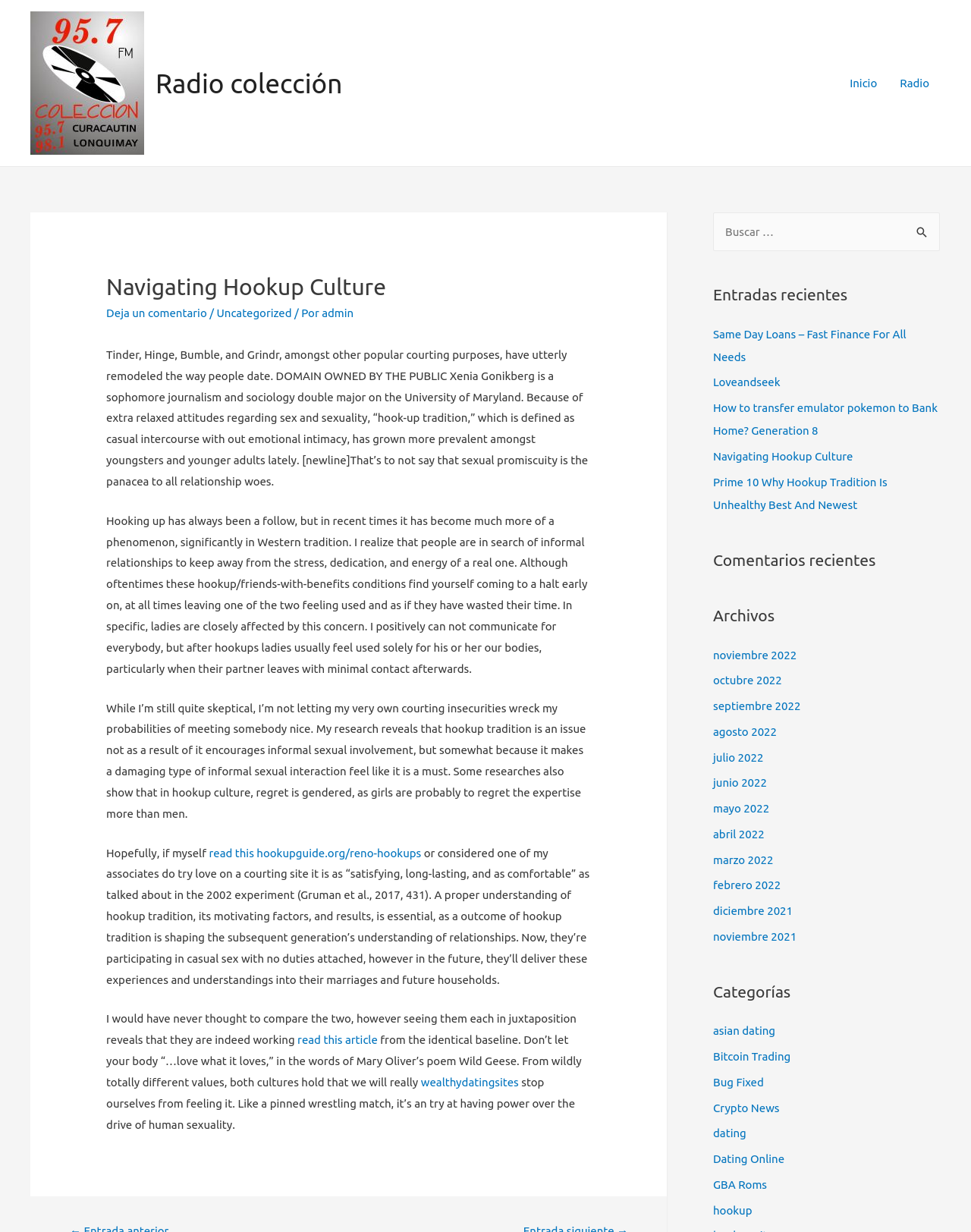Locate the bounding box coordinates of the item that should be clicked to fulfill the instruction: "Search for something".

[0.734, 0.172, 0.968, 0.204]